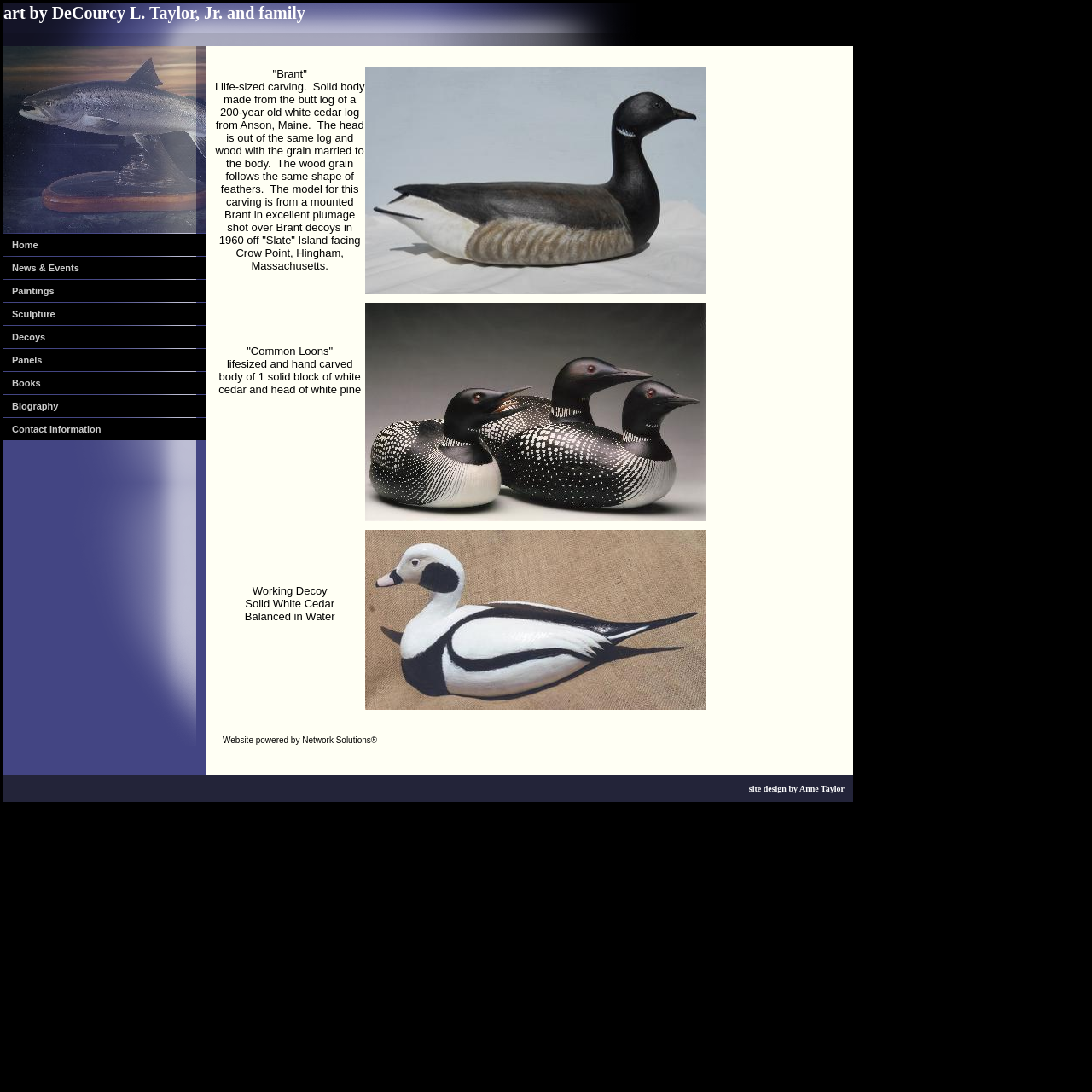Determine the title of the webpage and give its text content.

art by DeCourcy L. Taylor, Jr. and family